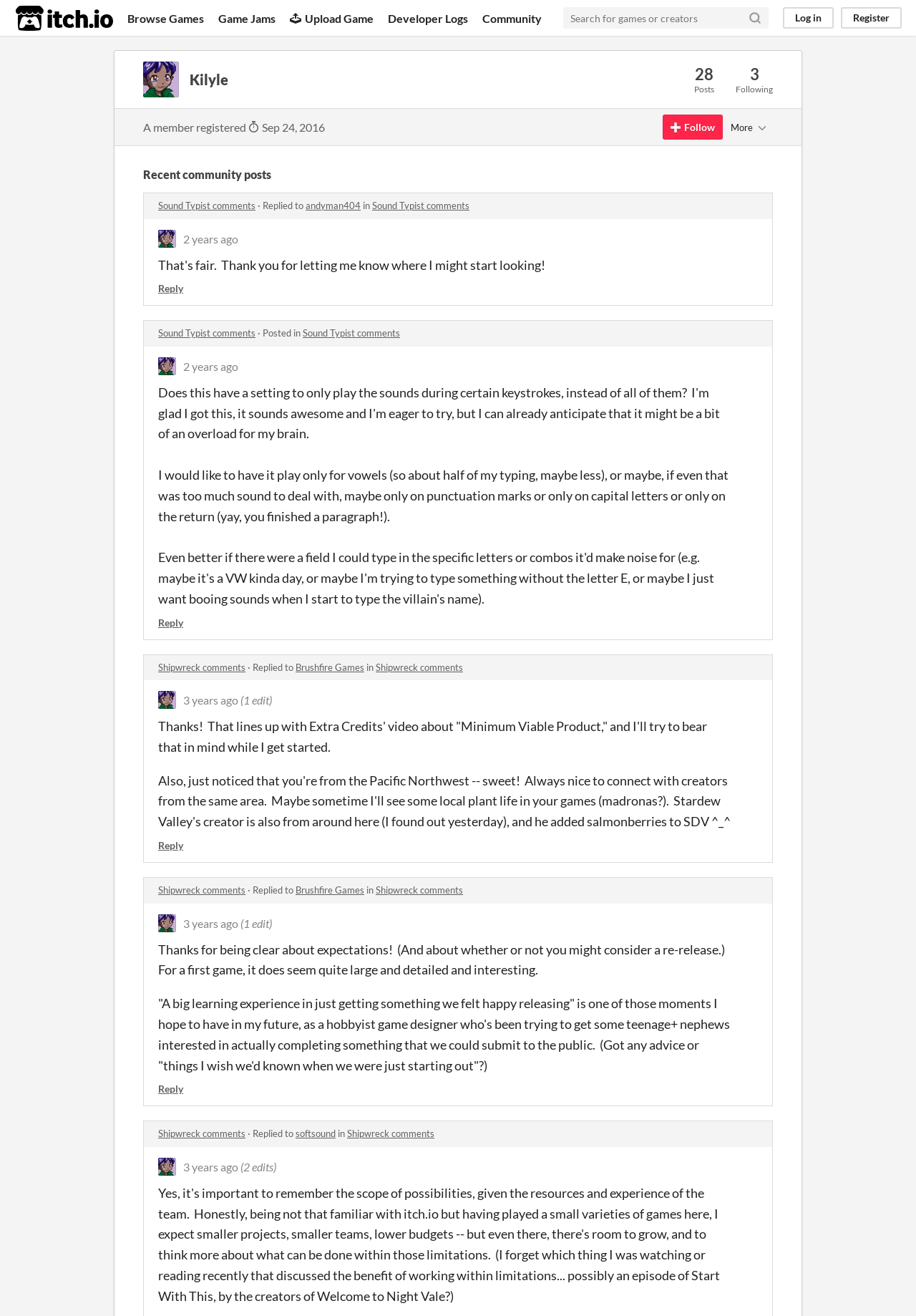What is the date of the first community post?
Provide a detailed and extensive answer to the question.

The date of the first community post can be found in the generic element with the text '2022-03-12 11:38:07' which is located below the 'Sound Typist comments' link.